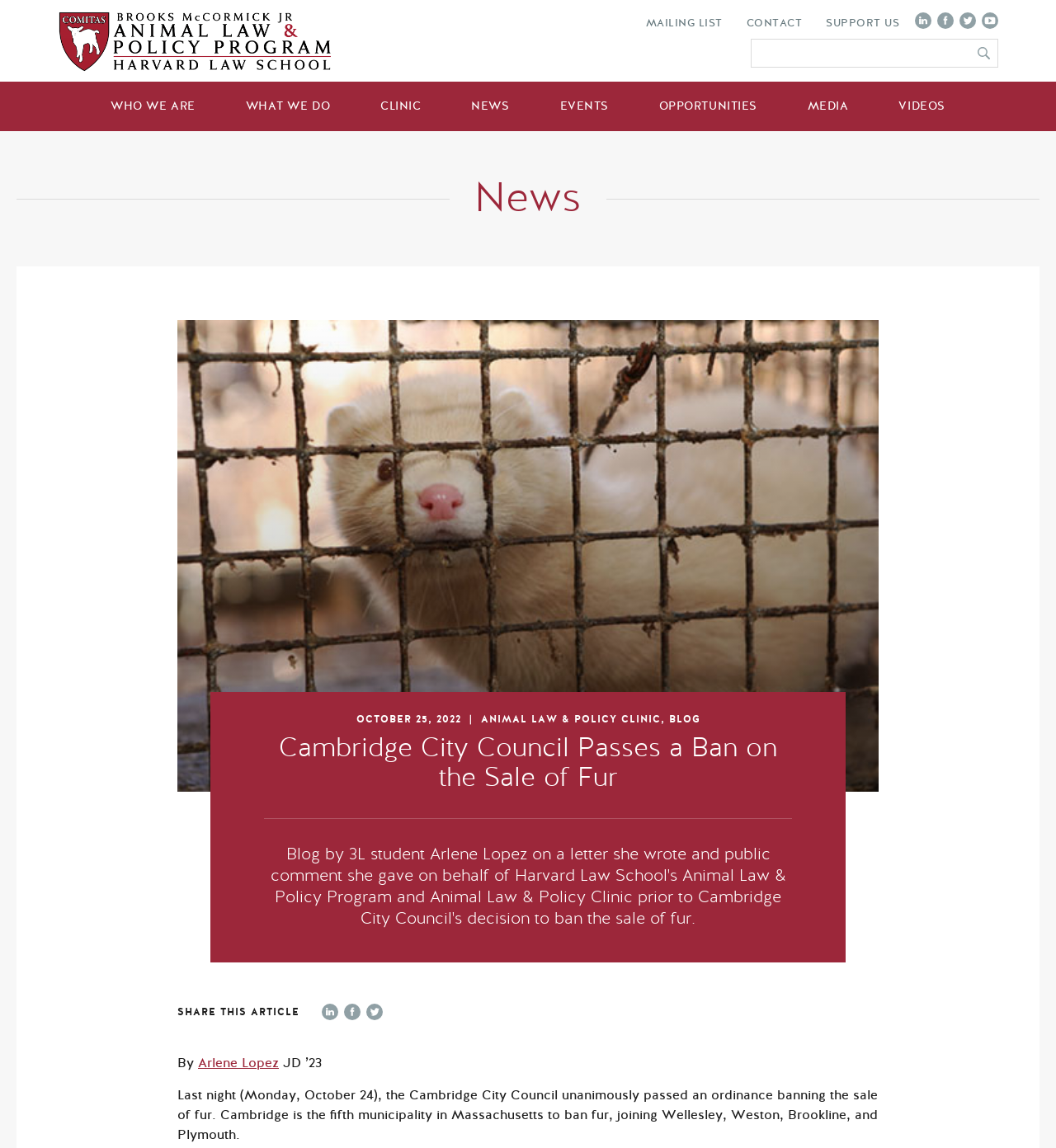Predict the bounding box coordinates for the UI element described as: "Opportunities". The coordinates should be four float numbers between 0 and 1, presented as [left, top, right, bottom].

[0.602, 0.071, 0.739, 0.114]